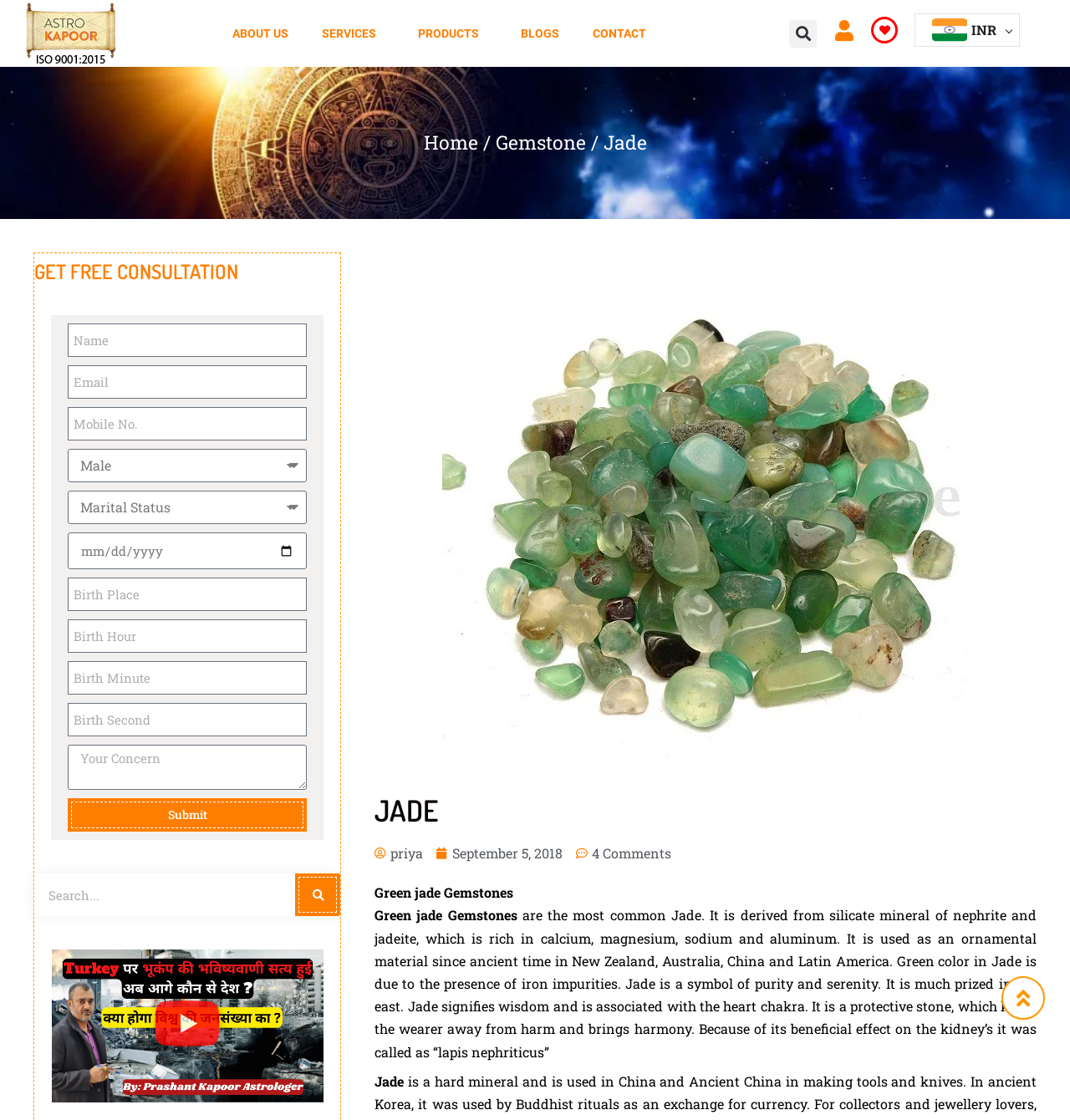Offer a comprehensive description of the webpage’s content and structure.

This webpage is about jade gemstones, specifically green jade. At the top, there is a navigation menu with links to "ABOUT US", "SERVICES", "PRODUCTS", "BLOGS", and "CONTACT". Next to the navigation menu, there is a search bar with a search button. 

Below the navigation menu, there is a section with a heading "GET FREE CONSULTATION" and a form to fill out, which includes fields for name, email, mobile number, select, marital status, date of birth, birth place, birth hour, birth minute, birth second, and a text box for concerns. There is a submit button at the end of the form.

On the right side of the form, there is a search bar with a search button. Below the search bar, there is a "Play Video" button with a video thumbnail.

Further down the page, there is a large image of jade gemstones, taking up most of the width of the page. Above the image, there is a heading "JADE" and below the image, there is a paragraph of text describing green jade gemstones, their properties, and their benefits. 

Below the paragraph, there are links to a blog post, including the author's name, date, and number of comments.